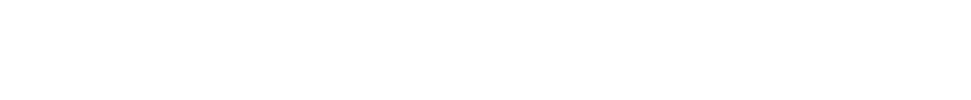Answer the following query with a single word or phrase:
What is the focus of the company?

Quality transportation solutions